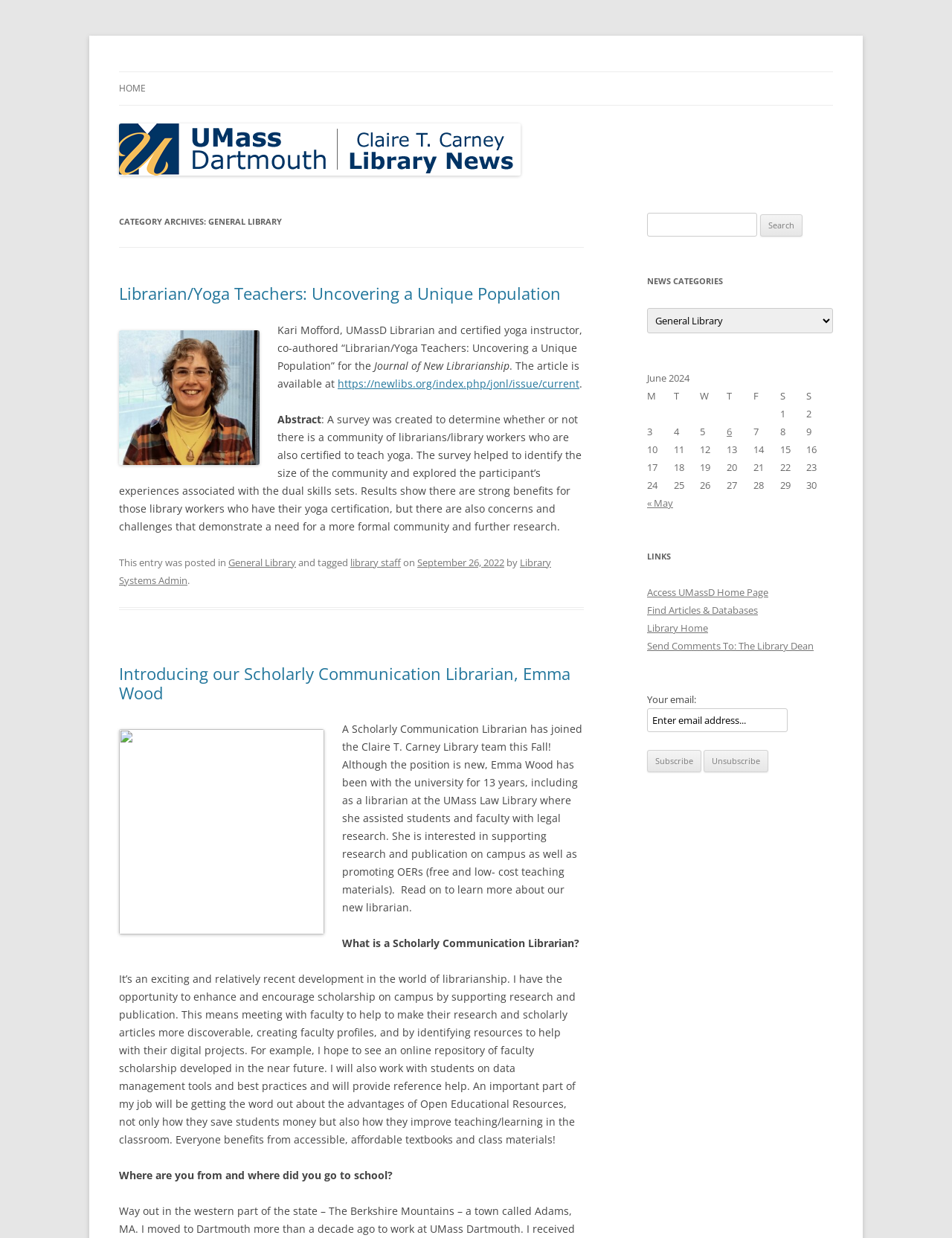What is the title of the blog?
Kindly answer the question with as much detail as you can.

The title of the blog can be found at the top of the webpage, which is 'University Library News Blog'.